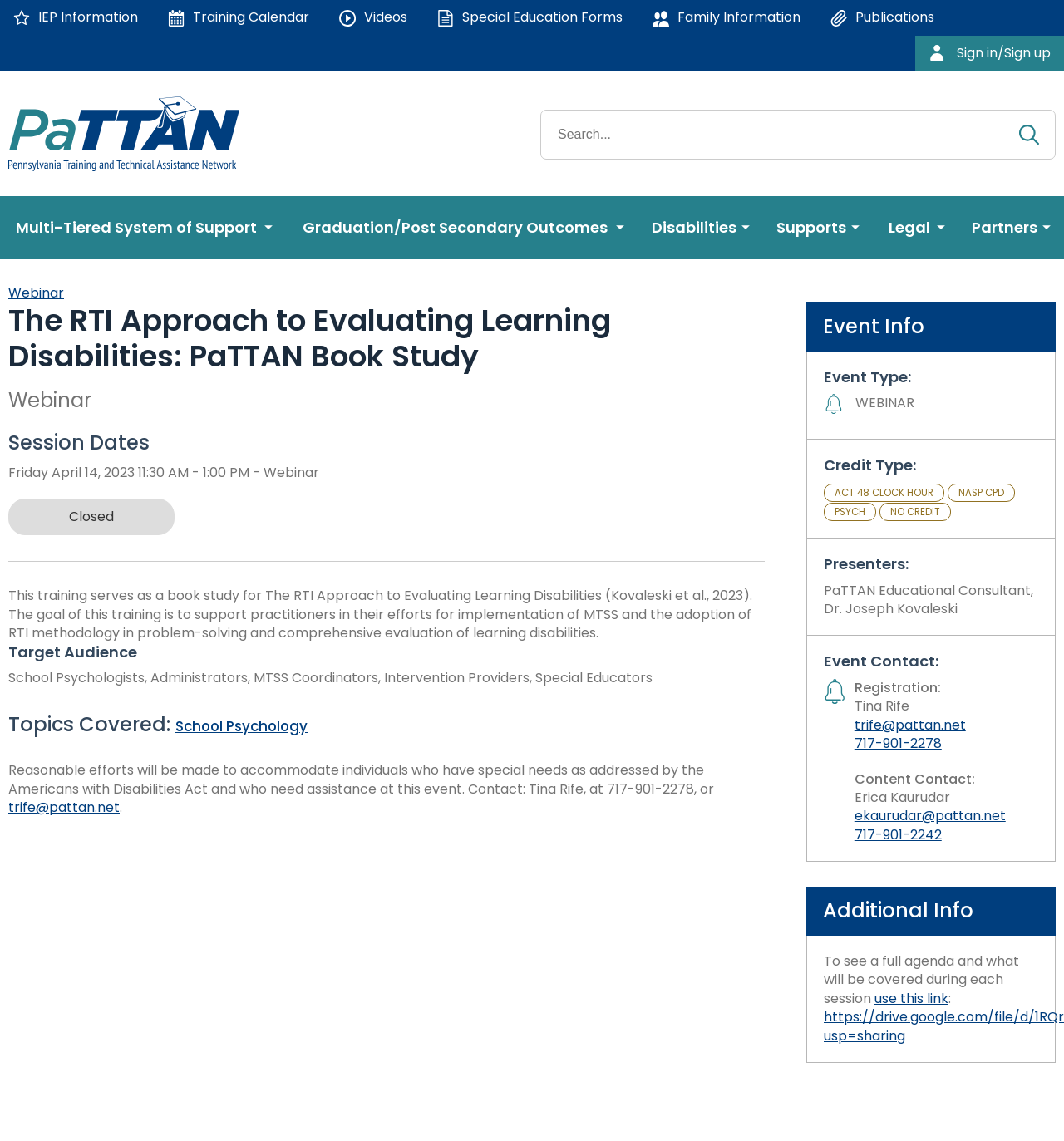Identify the main heading from the webpage and provide its text content.

The RTI Approach to Evaluating Learning Disabilities: PaTTAN Book Study